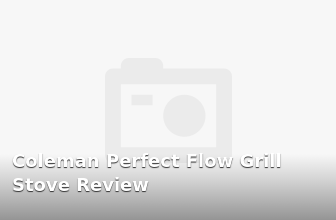Analyze the image and answer the question with as much detail as possible: 
What is the primary purpose of the grill stove?

The caption states that the grill stove is suitable for outdoor cooking, and it is designed for camping enthusiasts, implying that its primary purpose is for outdoor cooking.